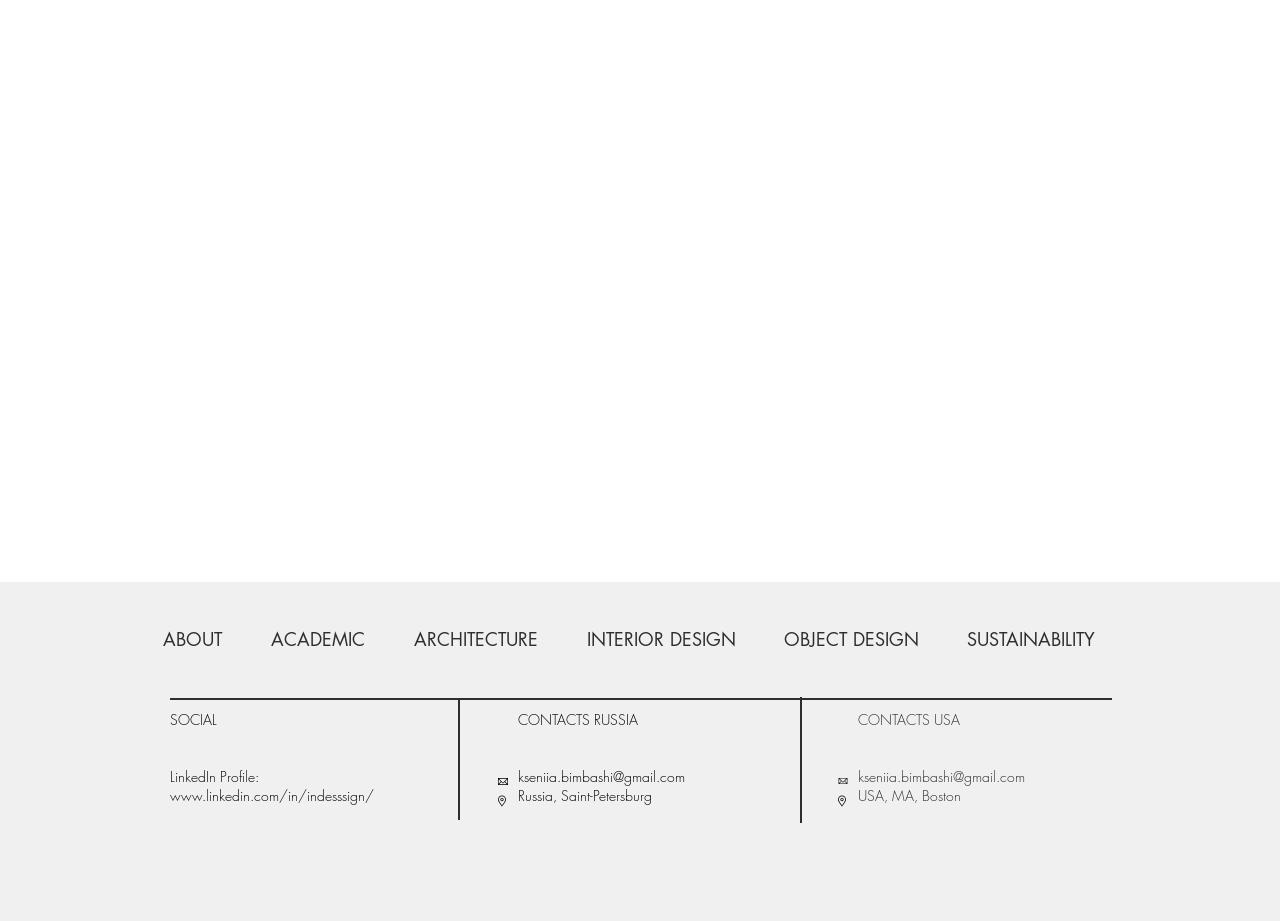Please find the bounding box coordinates of the element that must be clicked to perform the given instruction: "contact RUSSIA via email". The coordinates should be four float numbers from 0 to 1, i.e., [left, top, right, bottom].

[0.405, 0.833, 0.535, 0.853]